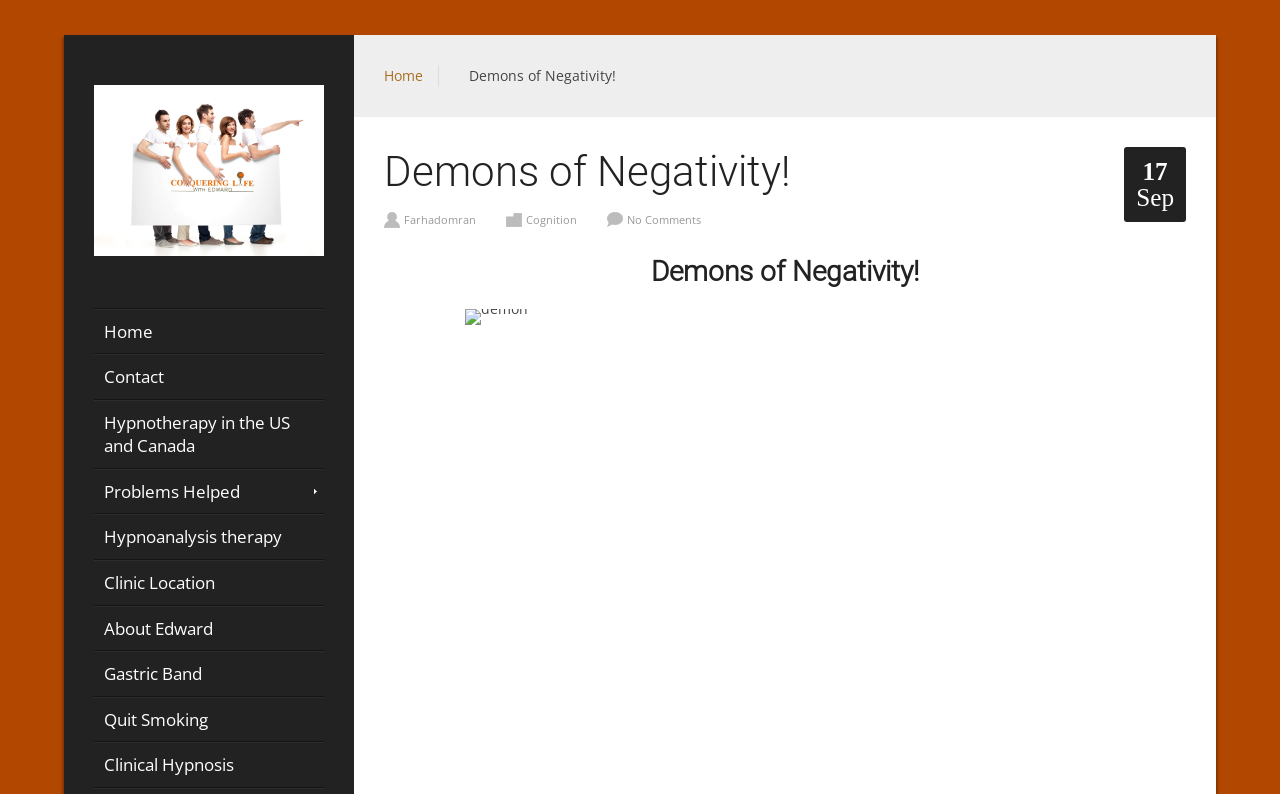Please locate the bounding box coordinates of the region I need to click to follow this instruction: "View the Clinic Location page".

[0.073, 0.707, 0.253, 0.761]